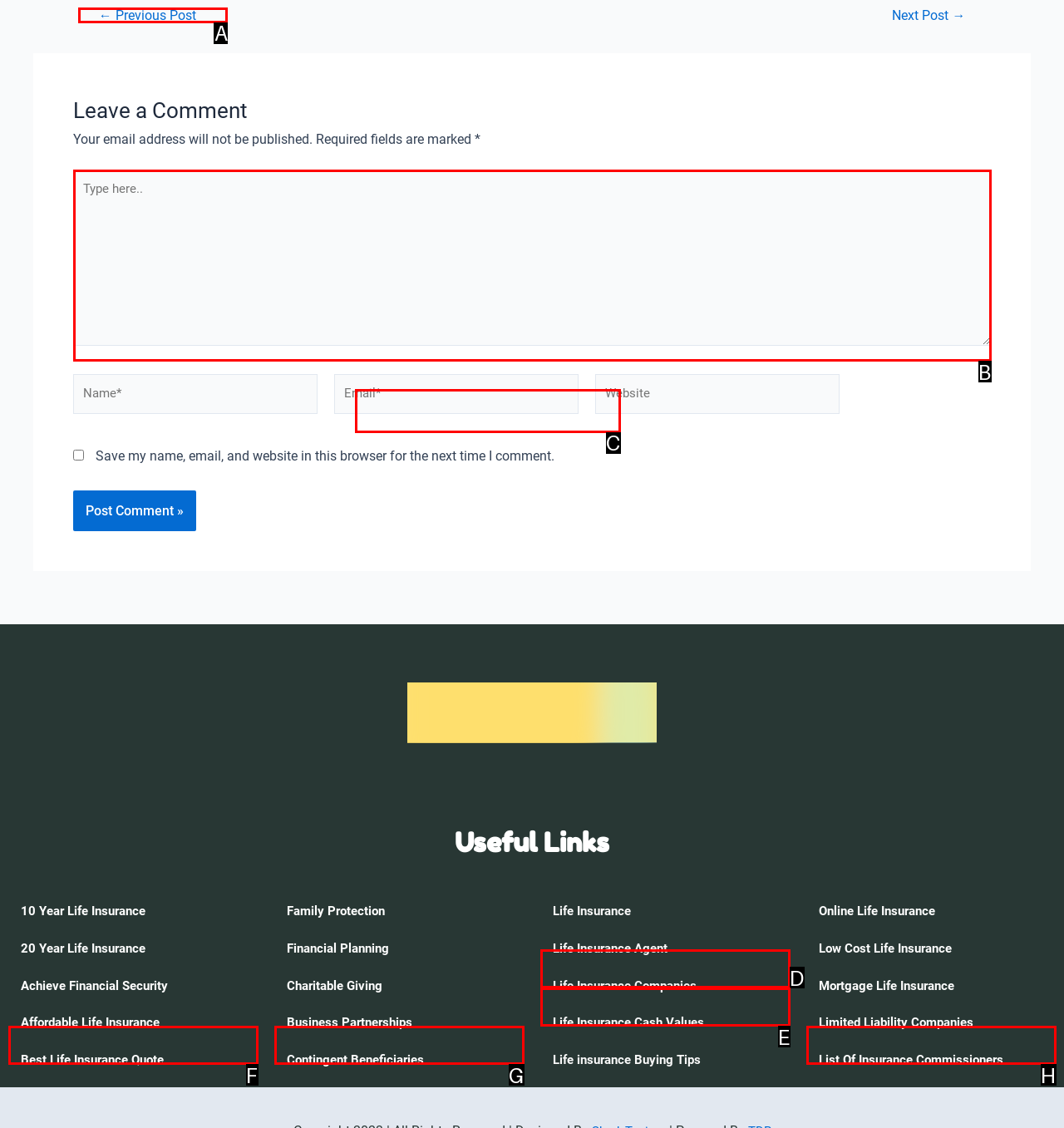Choose the UI element you need to click to carry out the task: View the VRLA 12V2.9AH battery for UPS and security system lead acid battery product.
Respond with the corresponding option's letter.

None